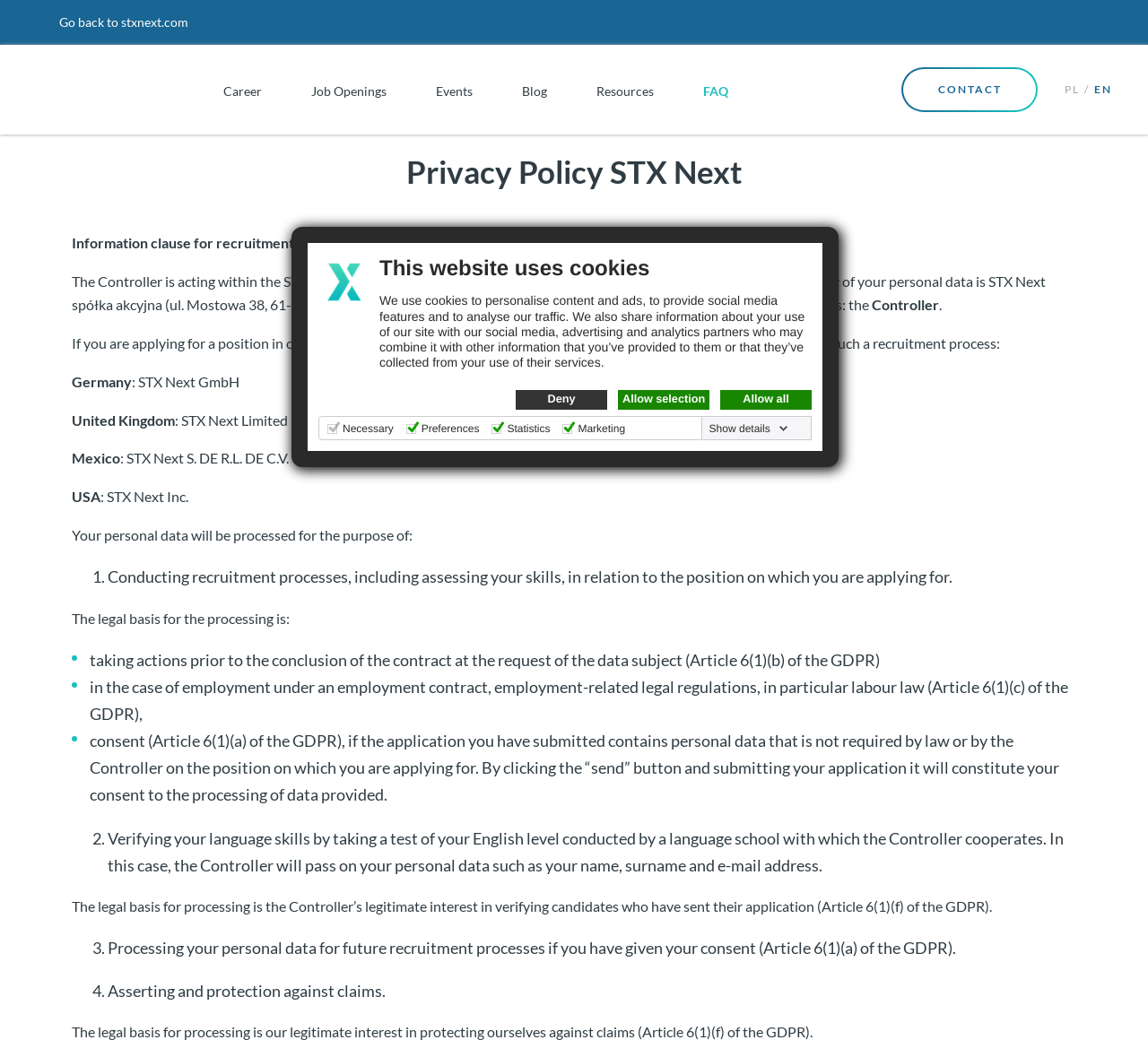Determine the bounding box coordinates of the clickable region to carry out the instruction: "Click the 'Career' link".

[0.195, 0.08, 0.228, 0.095]